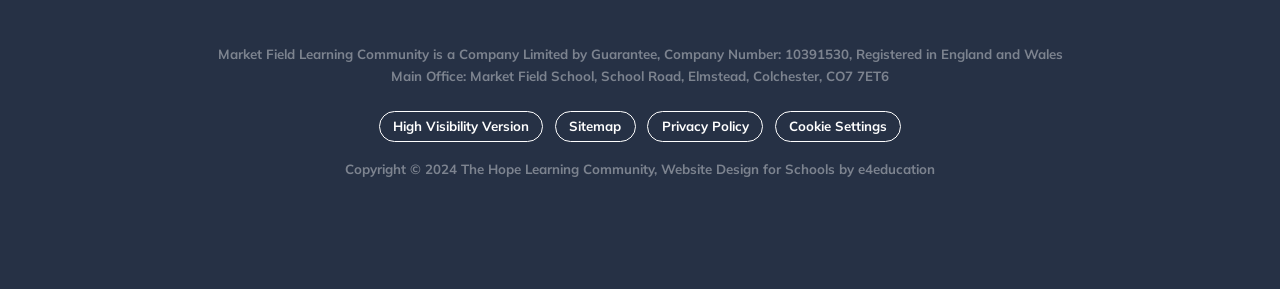Give a concise answer using only one word or phrase for this question:
How many links are there in the footer section?

3